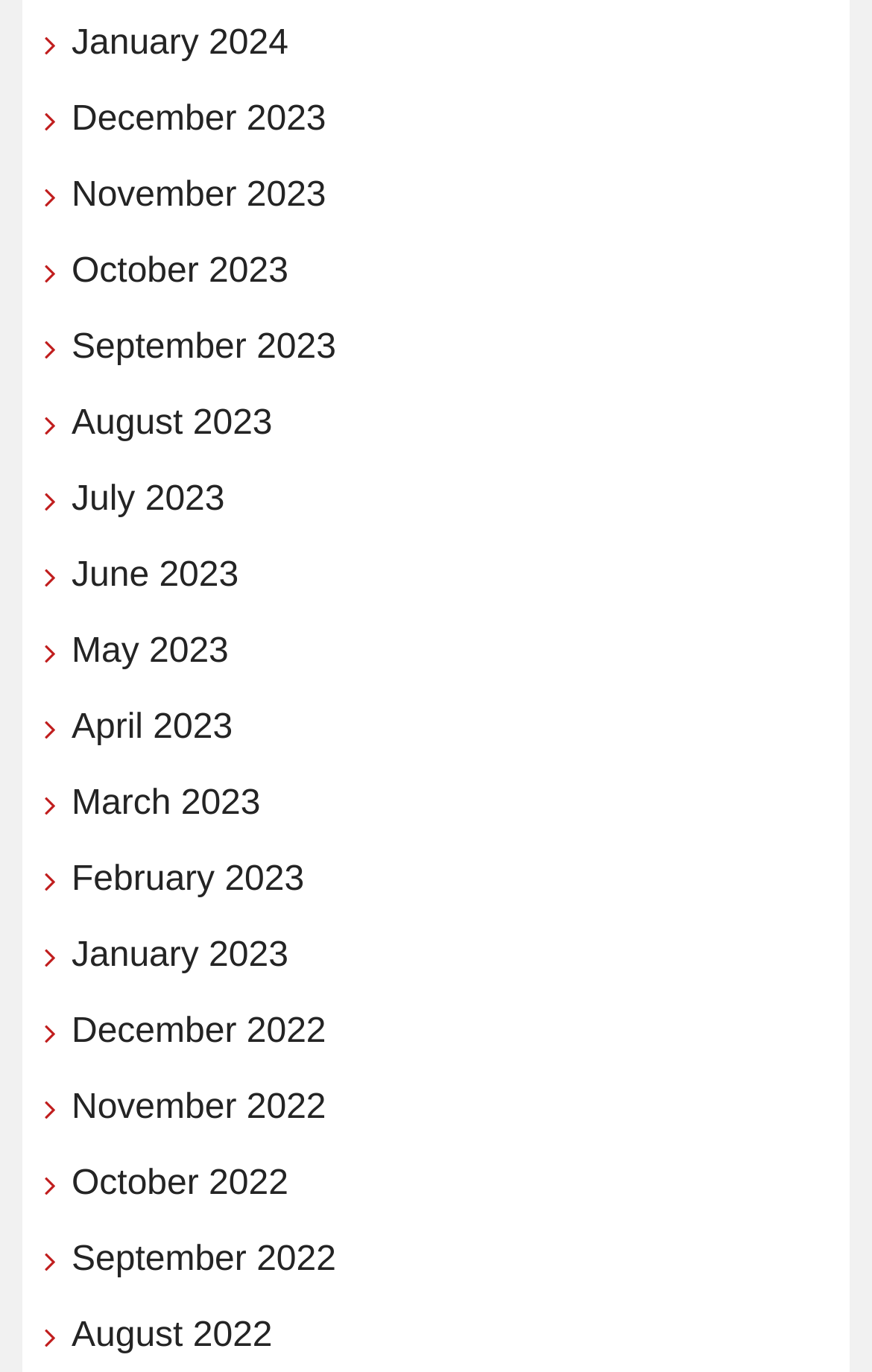What is the earliest month available?
Please give a detailed and elaborate answer to the question based on the image.

By examining the list of links on the webpage, I found that the earliest month available is December 2022, which is located at the bottom of the list.